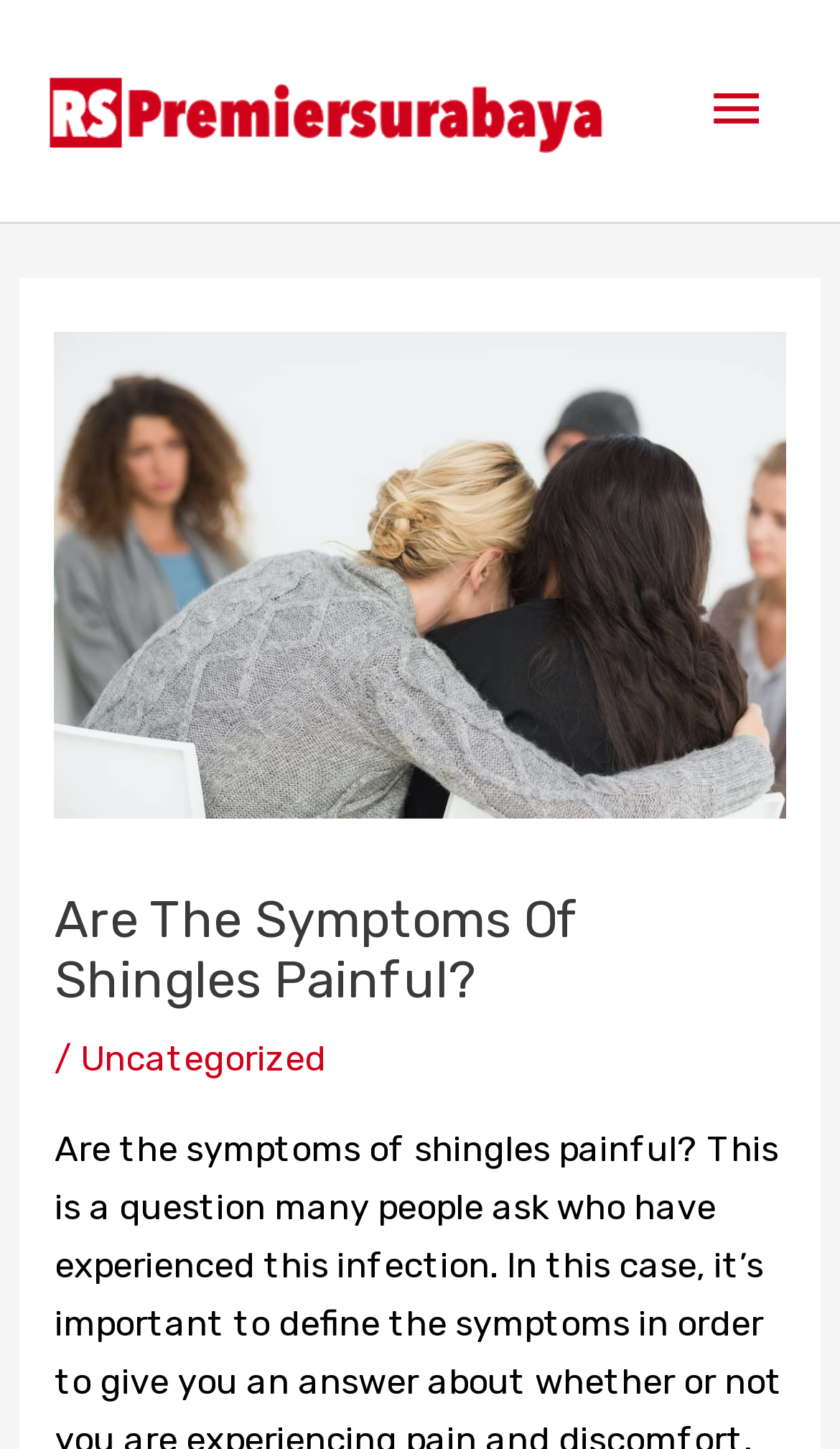What is the logo of the website?
Based on the image content, provide your answer in one word or a short phrase.

rs-premiersurabaya